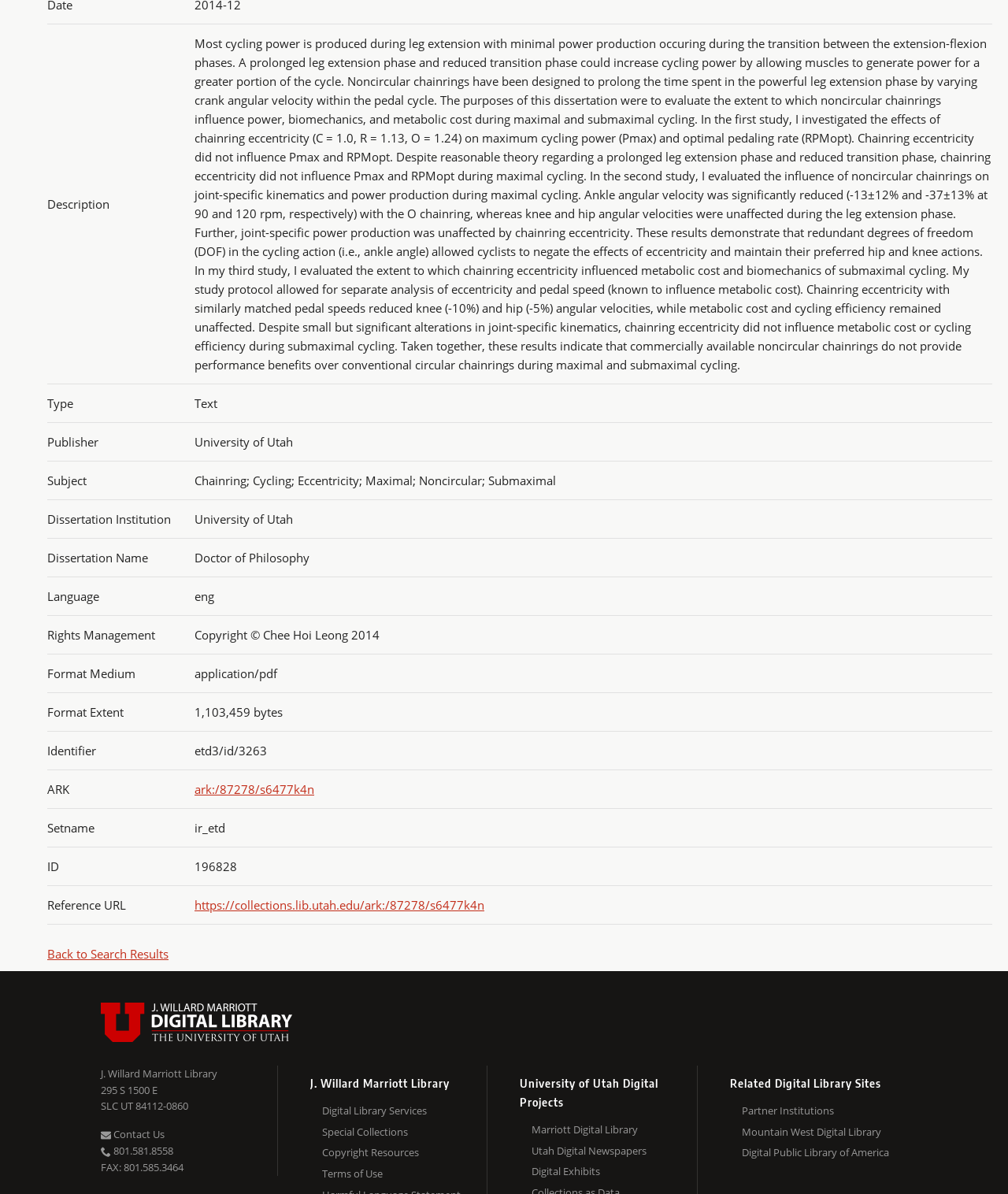Using the provided element description: "Back to Search Results", determine the bounding box coordinates of the corresponding UI element in the screenshot.

[0.047, 0.659, 0.167, 0.672]